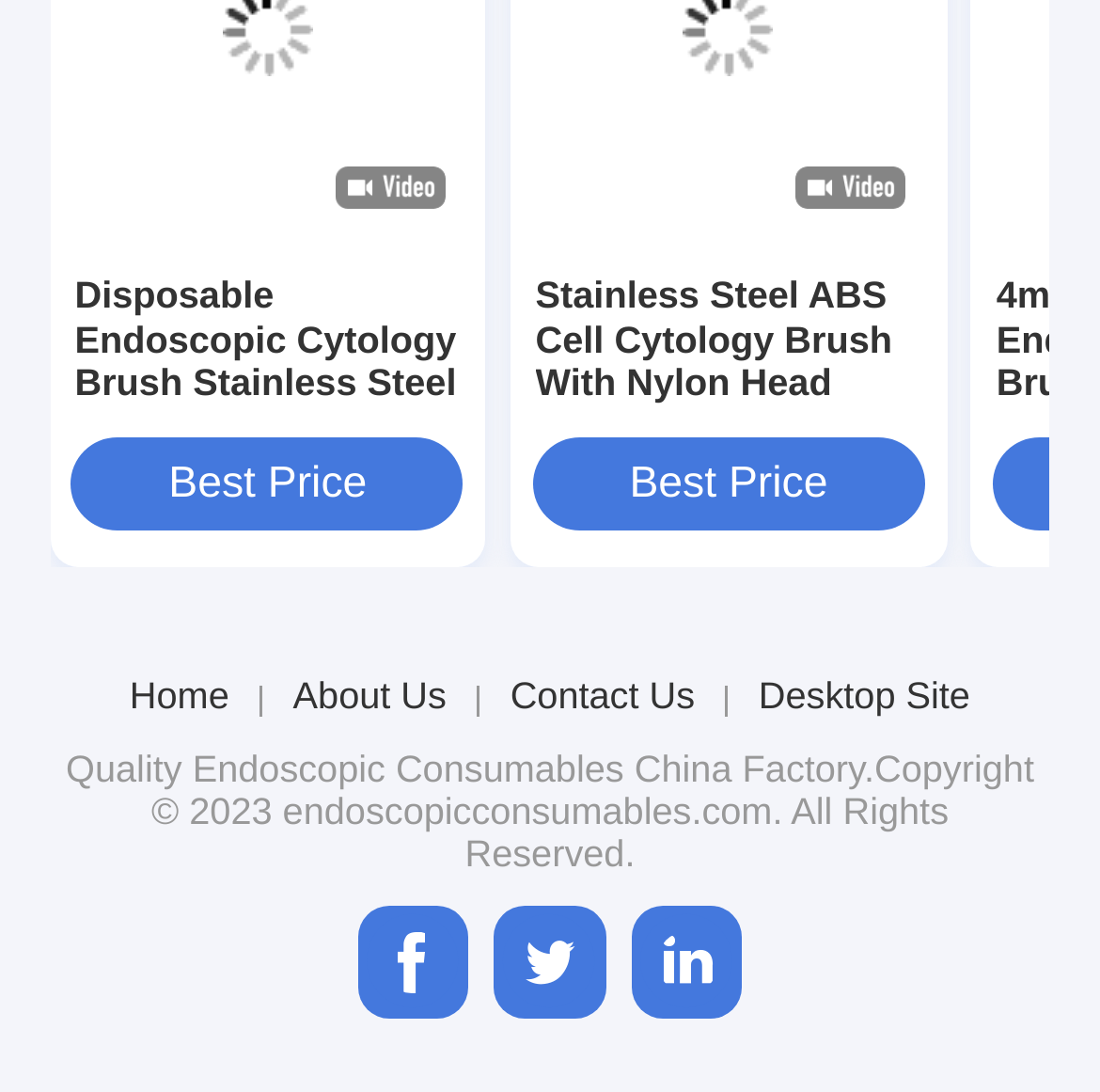What is the name of the product on the top left?
Look at the image and answer with only one word or phrase.

Disposable Endoscopic Cytology Brush